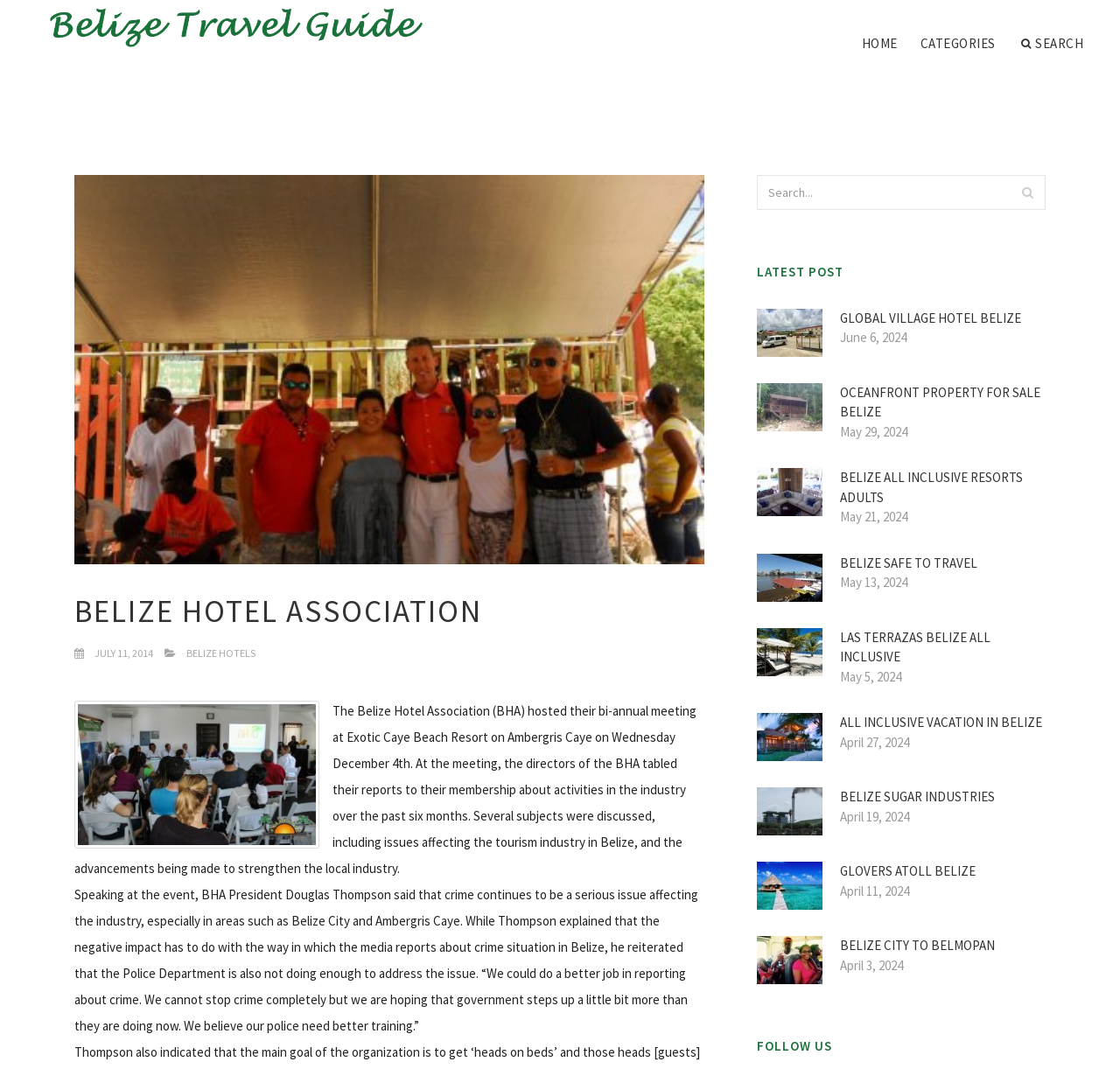Please answer the following question using a single word or phrase: 
What is the name of the association?

Belize Hotel Association